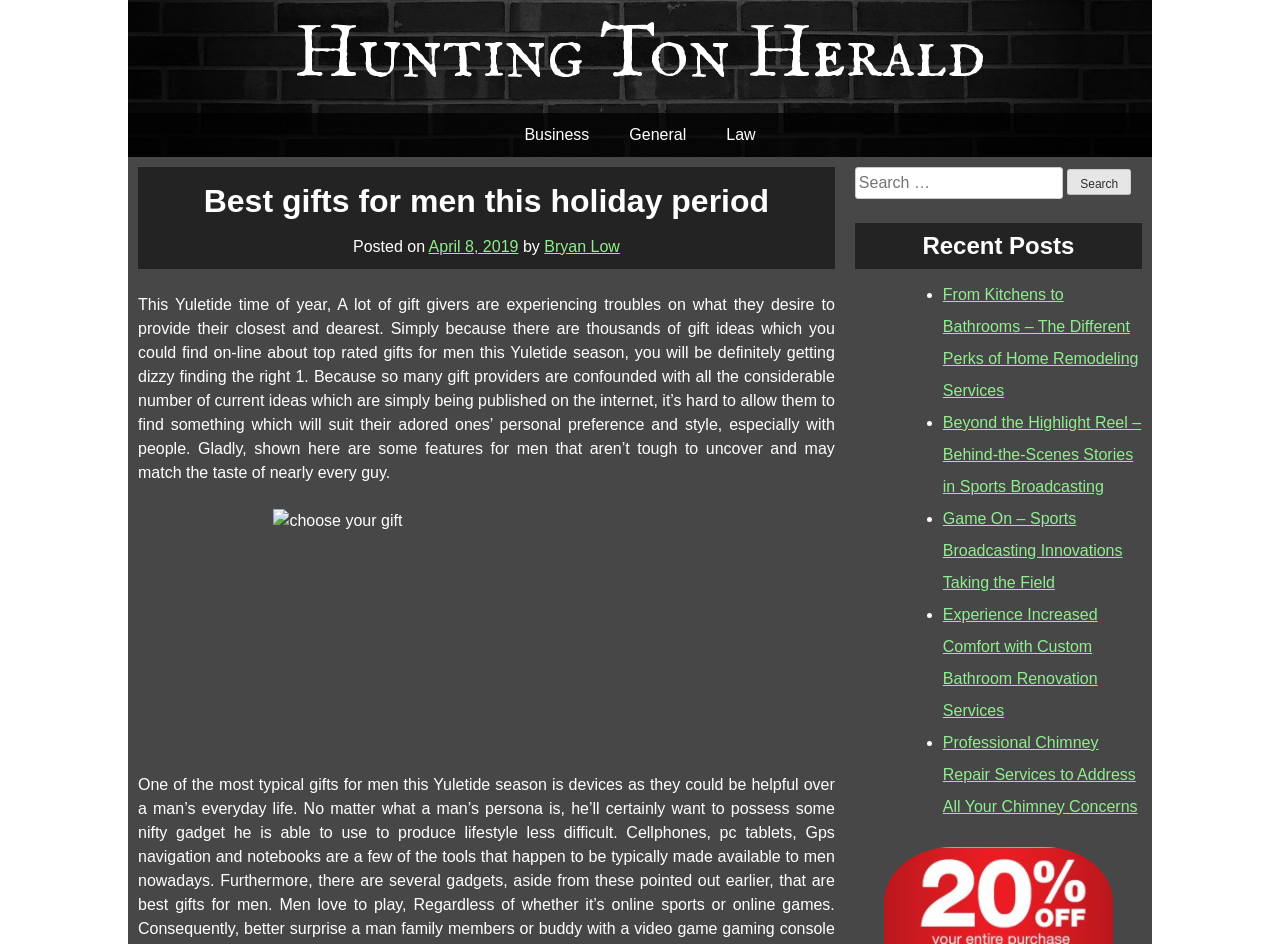Find the bounding box coordinates for the area you need to click to carry out the instruction: "Click on the link to read about Home Remodeling Services". The coordinates should be four float numbers between 0 and 1, indicated as [left, top, right, bottom].

[0.737, 0.302, 0.889, 0.422]